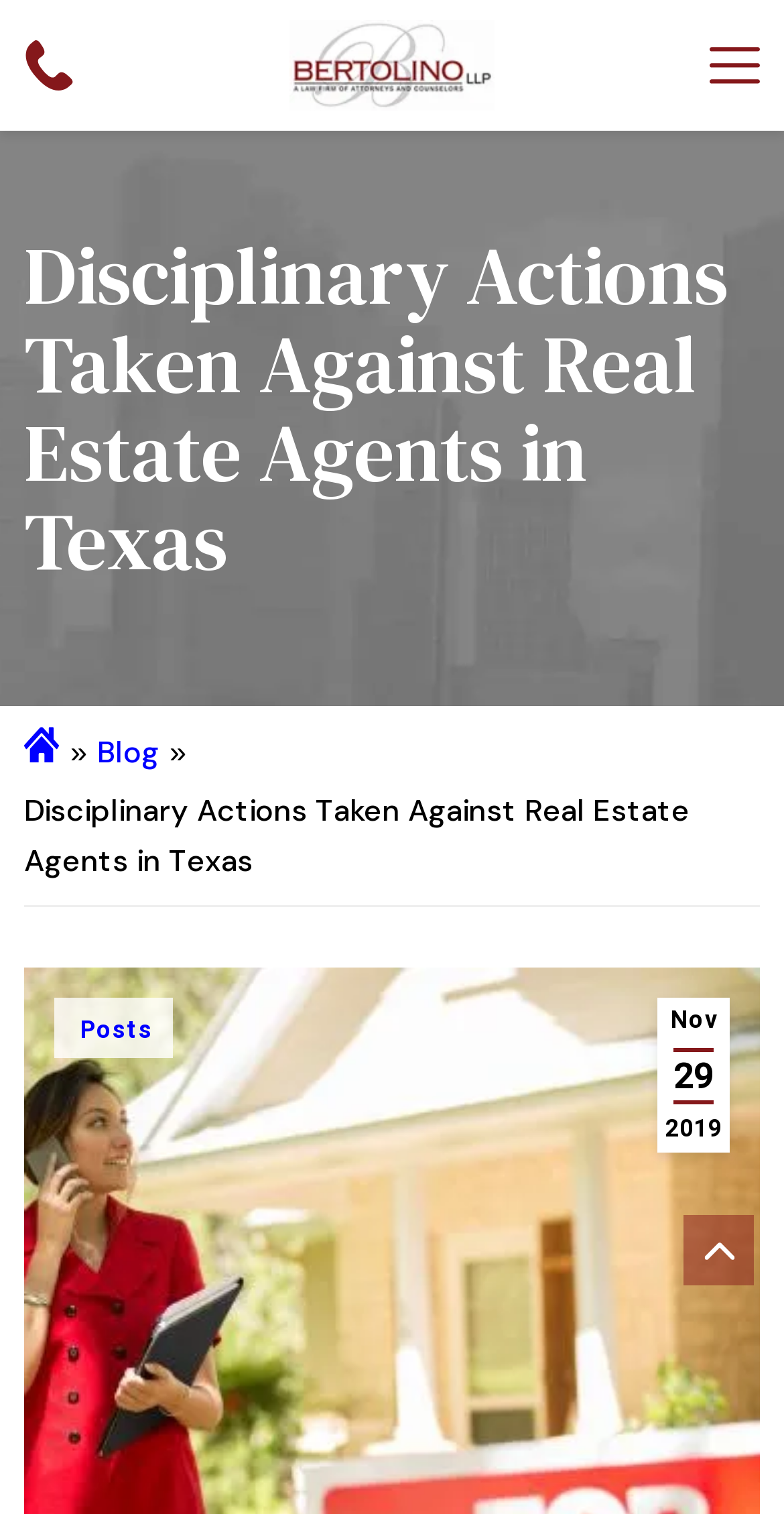What is the purpose of the button at the top right?
Refer to the image and offer an in-depth and detailed answer to the question.

The purpose of the button at the top right can be inferred from the image element with no text, located at the top right of the webpage, which is commonly used to represent a menu button.